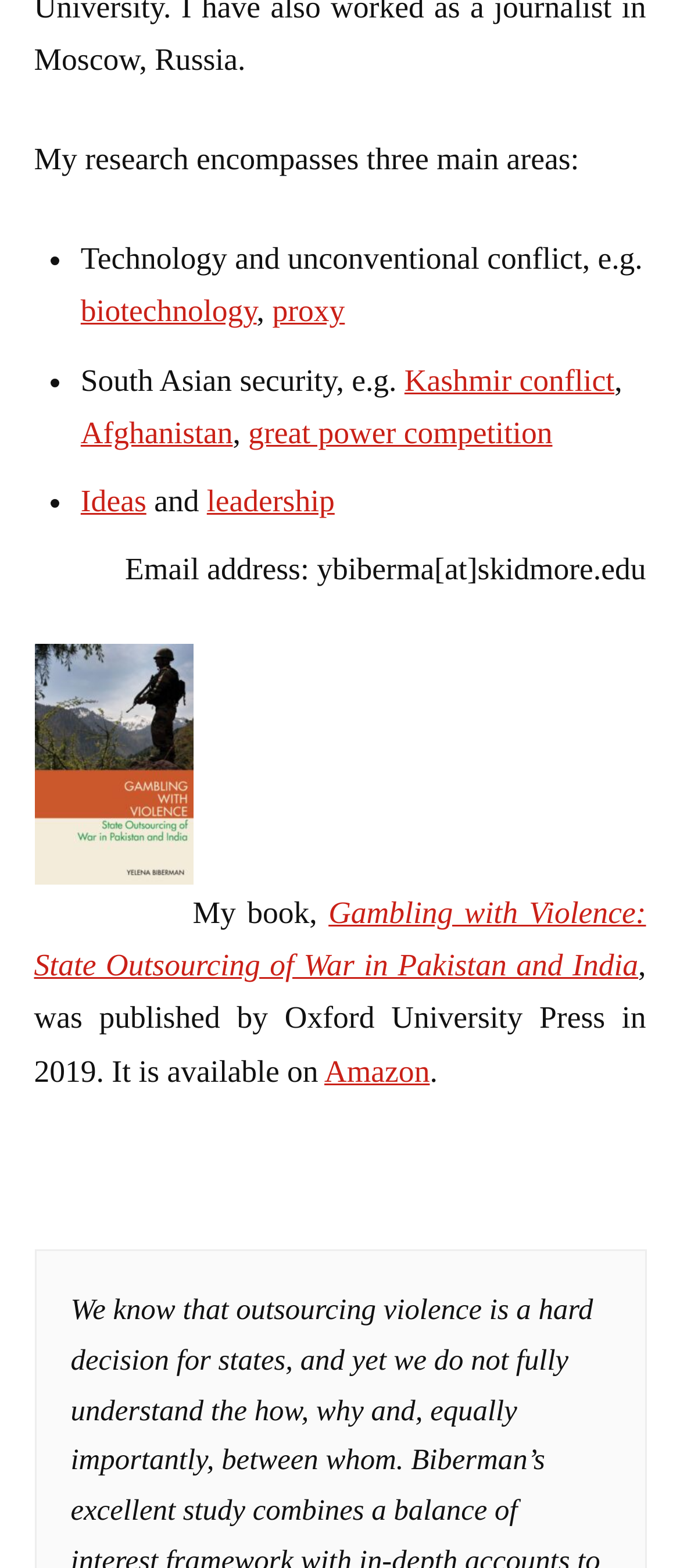Provide your answer in a single word or phrase: 
What is the name of the conflict mentioned in the second research area?

Kashmir conflict